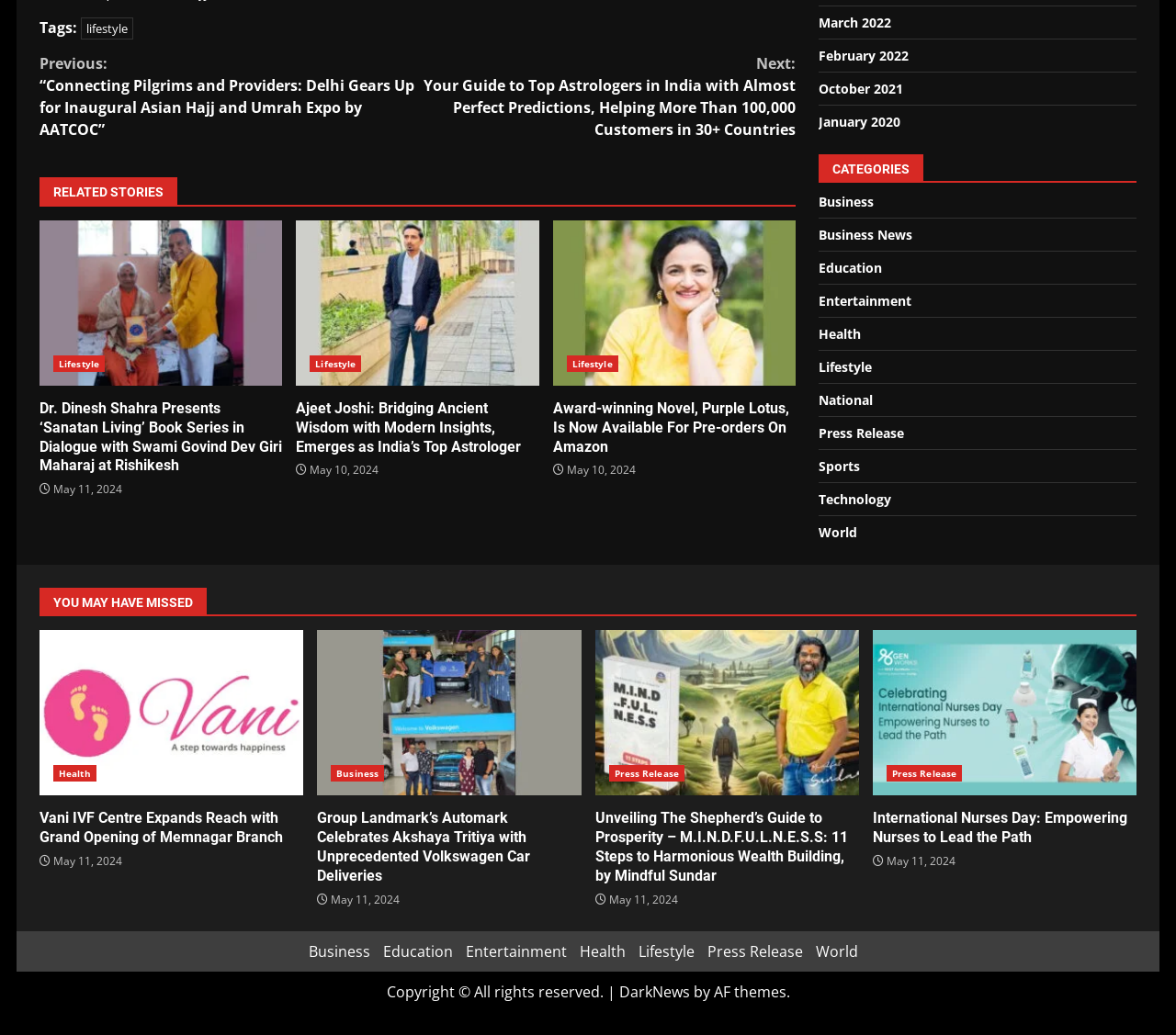Please specify the bounding box coordinates of the element that should be clicked to execute the given instruction: 'Click on 'Press Release' category'. Ensure the coordinates are four float numbers between 0 and 1, expressed as [left, top, right, bottom].

[0.518, 0.739, 0.582, 0.755]